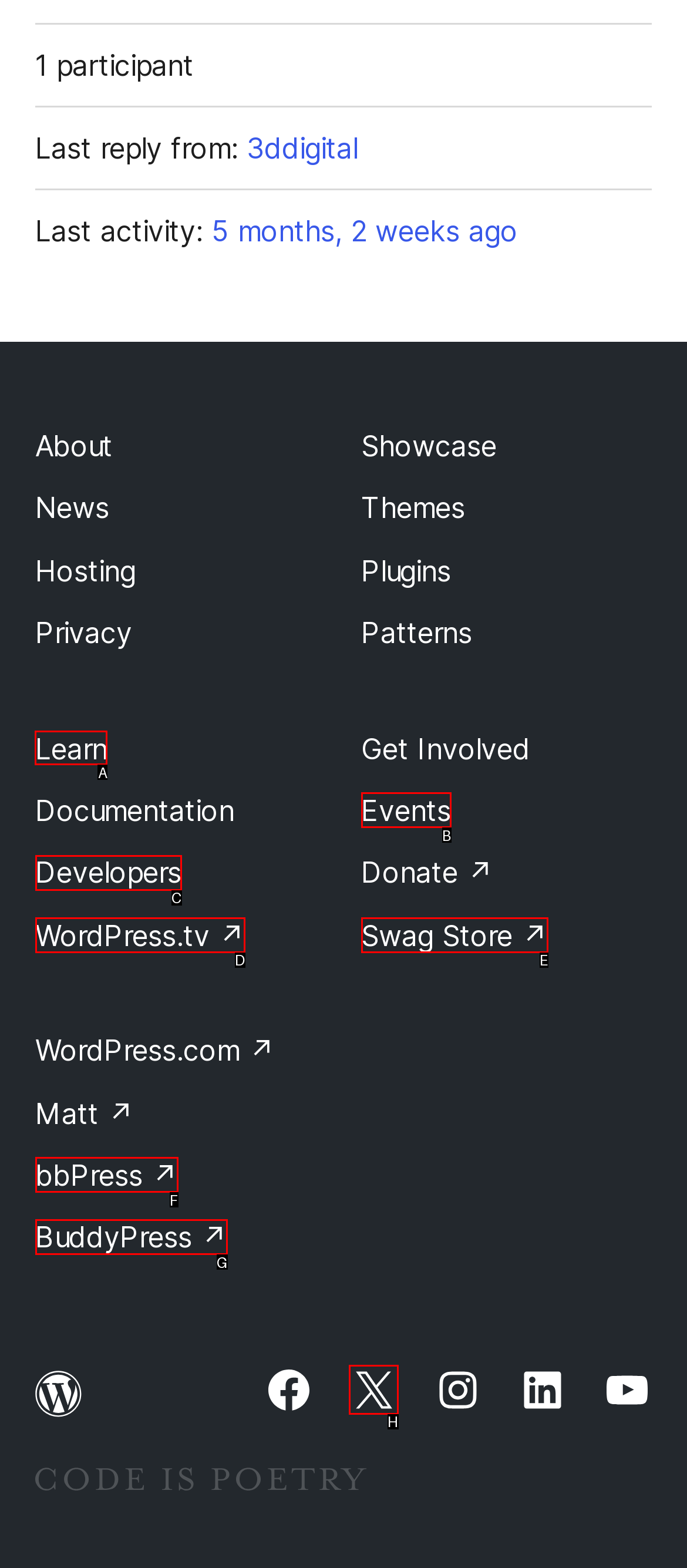Select the letter associated with the UI element you need to click to perform the following action: Learn more about WordPress
Reply with the correct letter from the options provided.

A